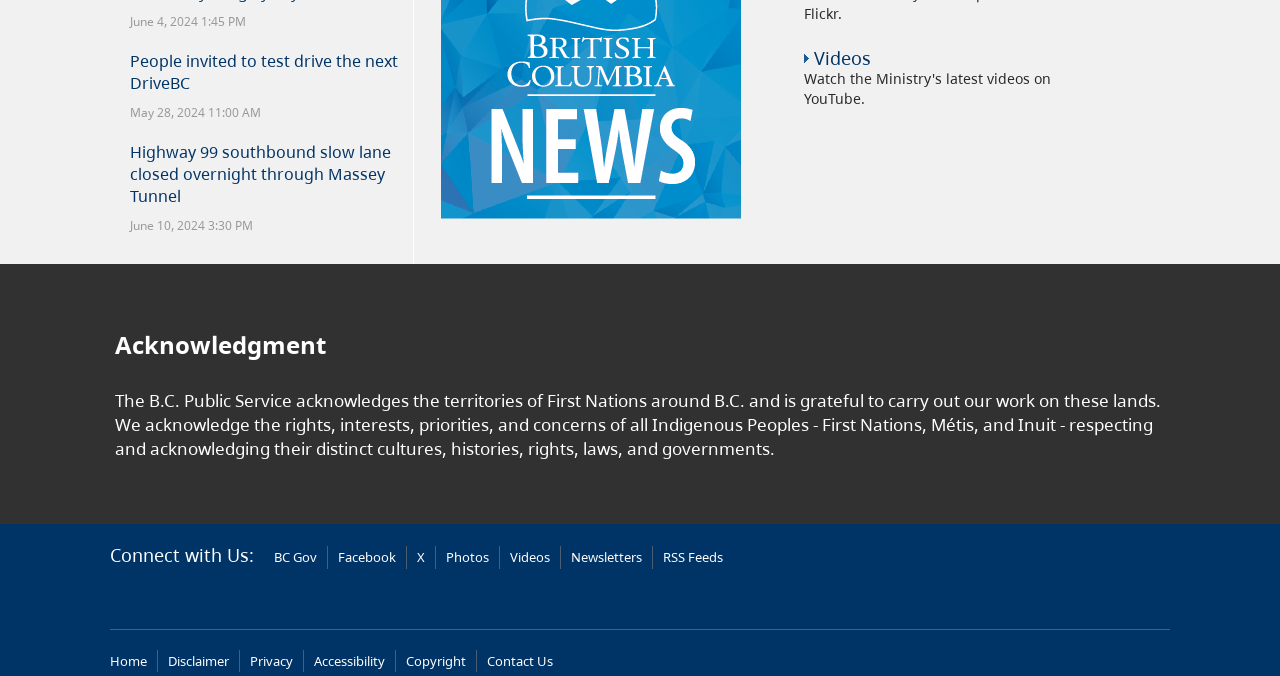Utilize the details in the image to thoroughly answer the following question: What is the title of the second news article?

The second news article is located below the first one, and its title is 'Highway 99 southbound slow lane closed overnight through Massey Tunnel'.